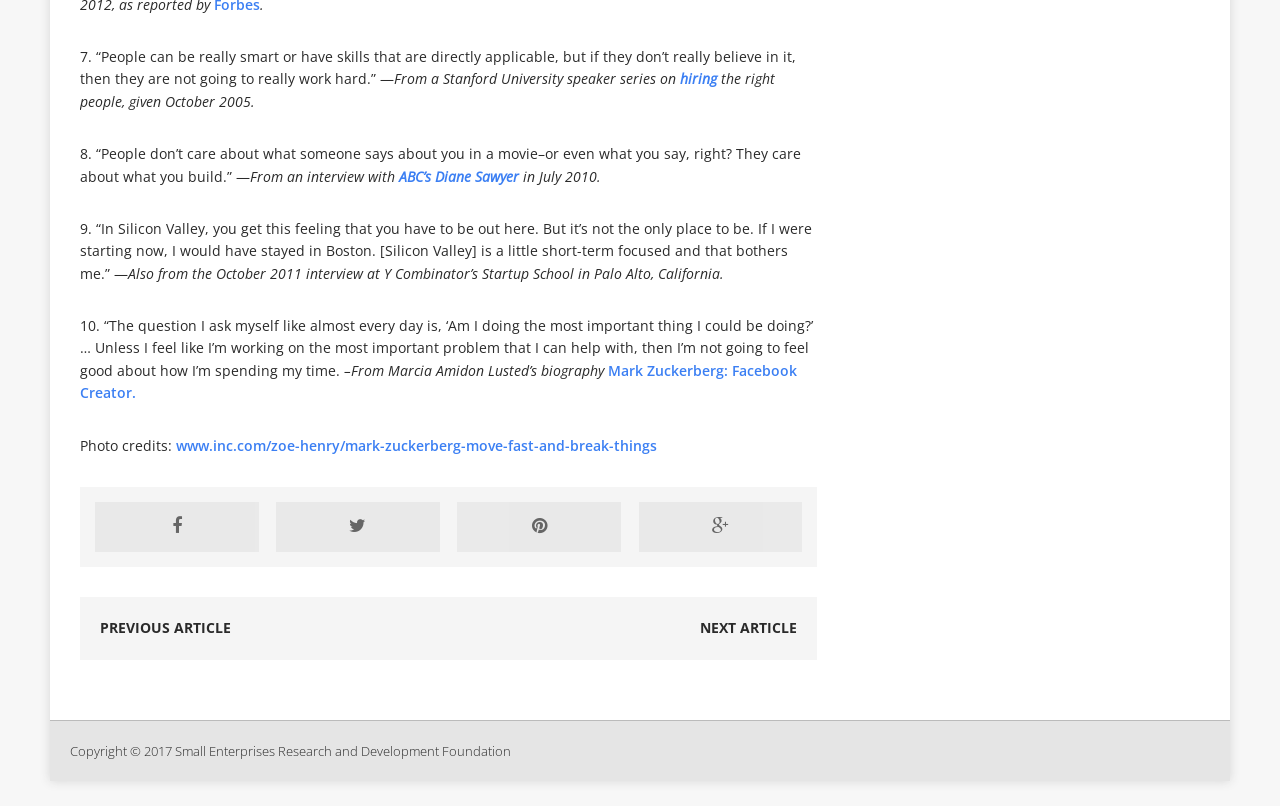Find the bounding box coordinates for the element that must be clicked to complete the instruction: "Click the link to Mark Zuckerberg: Facebook Creator". The coordinates should be four float numbers between 0 and 1, indicated as [left, top, right, bottom].

[0.062, 0.448, 0.623, 0.499]